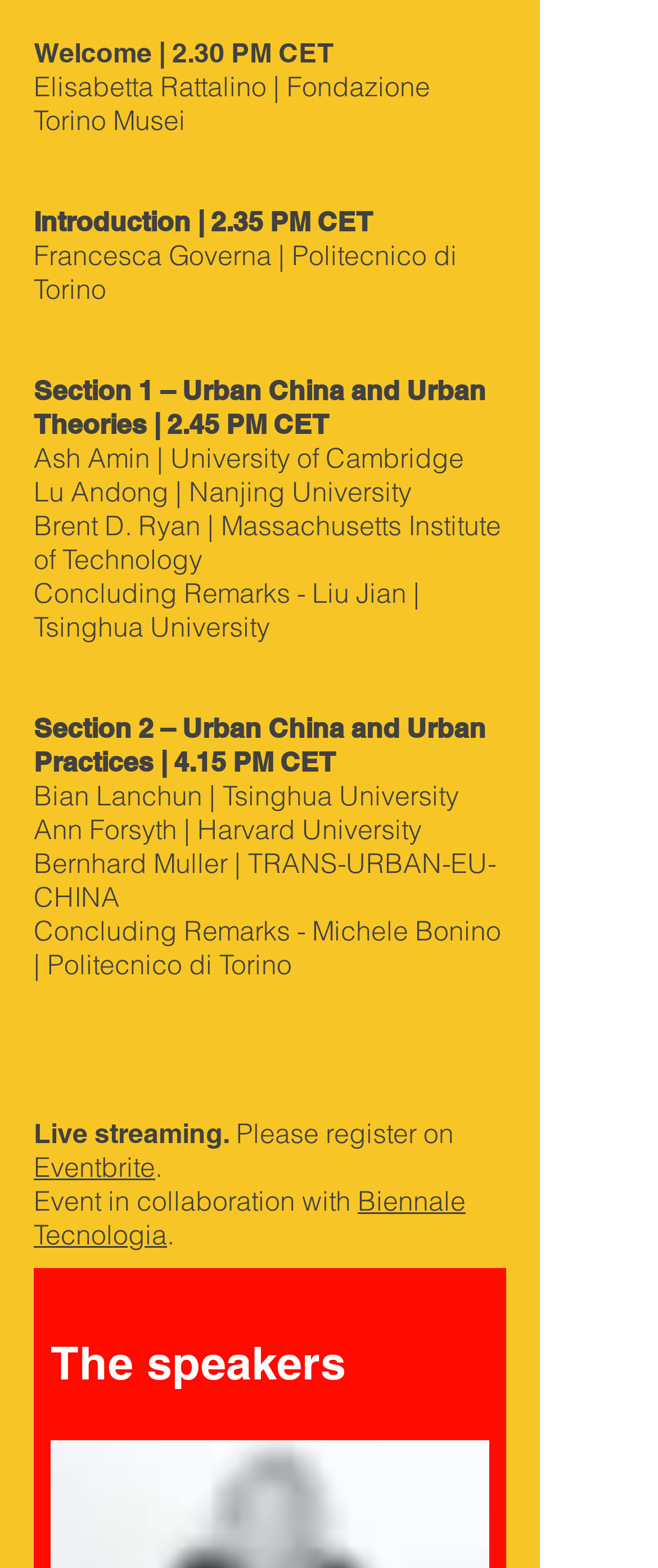Using the given description, provide the bounding box coordinates formatted as (top-left x, top-left y, bottom-right x, bottom-right y), with all values being floating point numbers between 0 and 1. Description: Biennale Tecnologia

[0.051, 0.755, 0.708, 0.798]